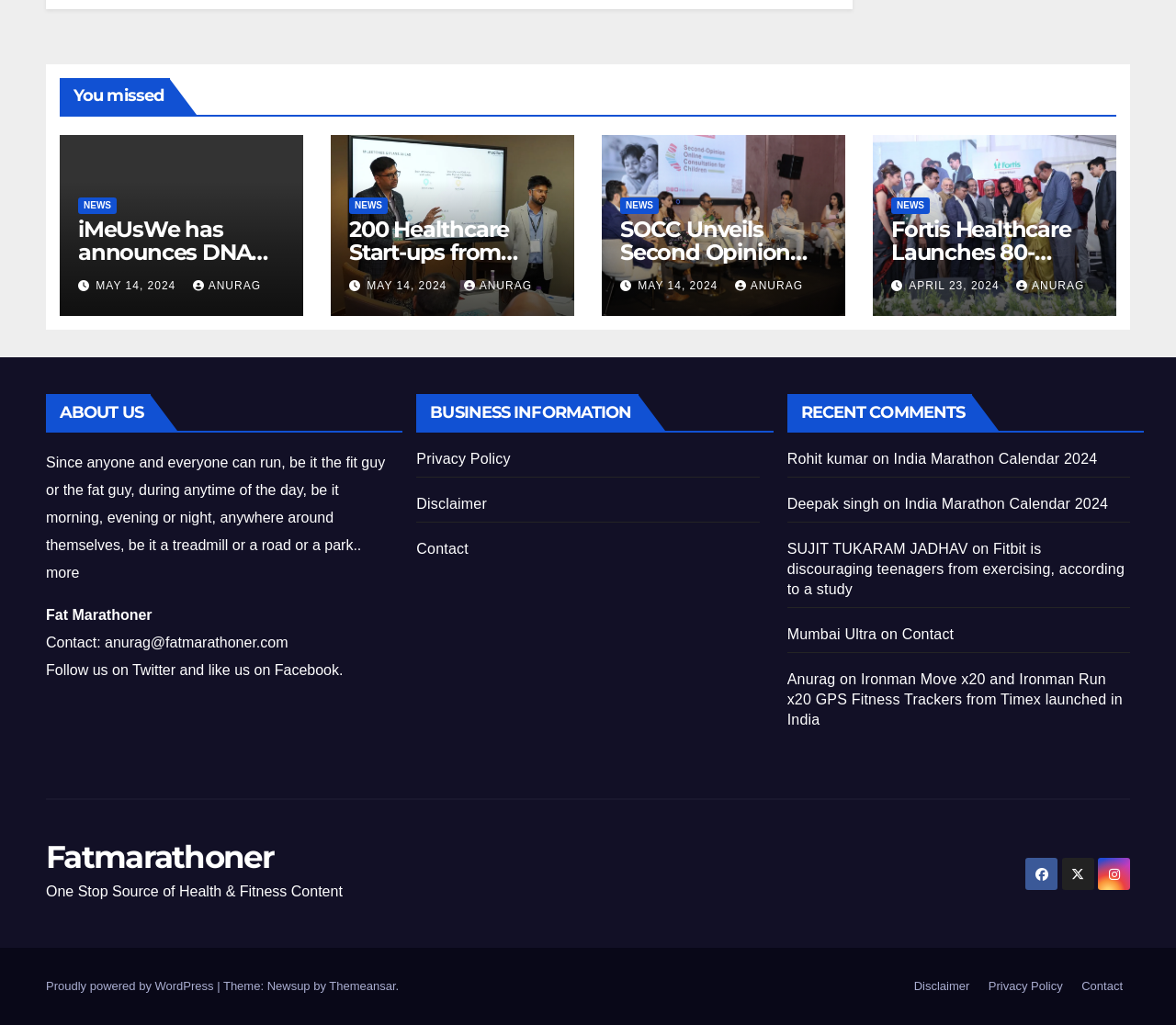Can you give a comprehensive explanation to the question given the content of the image?
How many links are there in the 'ABOUT US' section?

I counted the number of link elements within the 'ABOUT US' section, which starts with the heading element 'ABOUT US' and contains several link elements, including 'Privacy Policy', 'Disclaimer', 'Contact', and others.